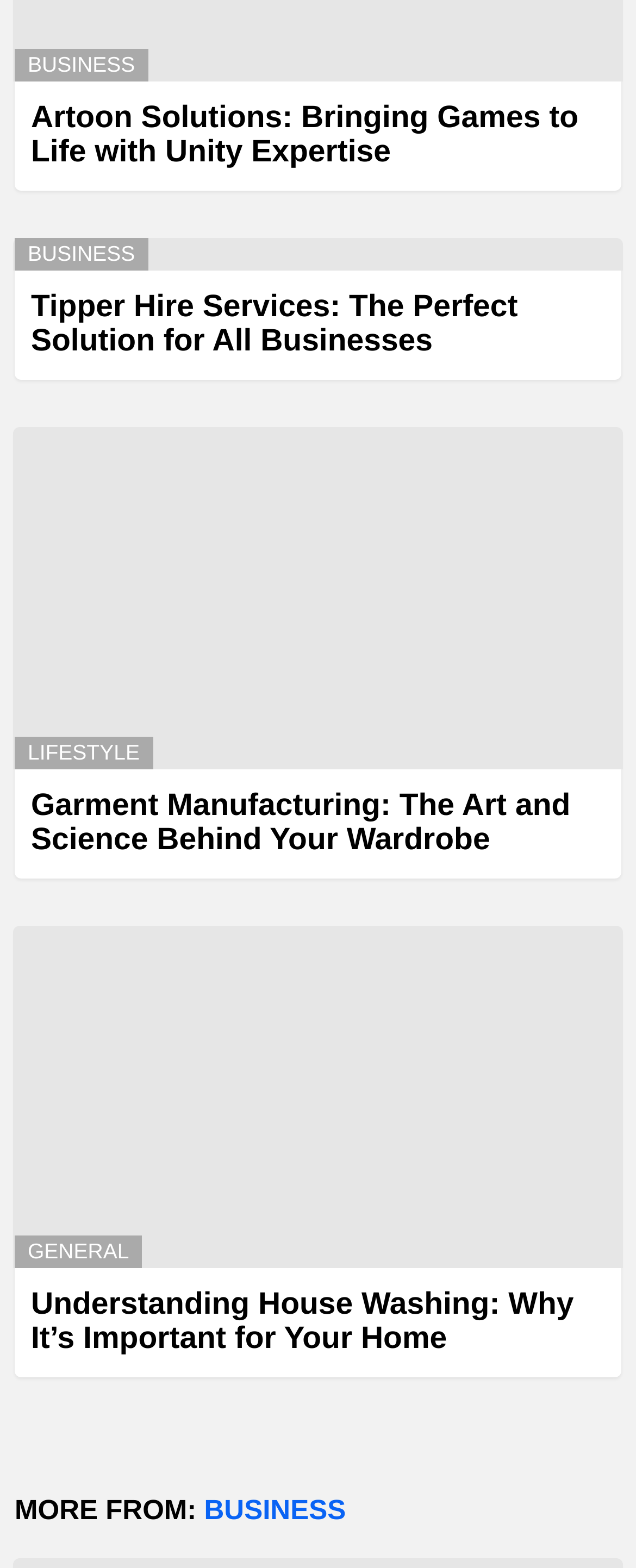Locate the bounding box coordinates of the element to click to perform the following action: 'Read about the impact of technology on roleplaying games'. The coordinates should be given as four float values between 0 and 1, in the form of [left, top, right, bottom].

None